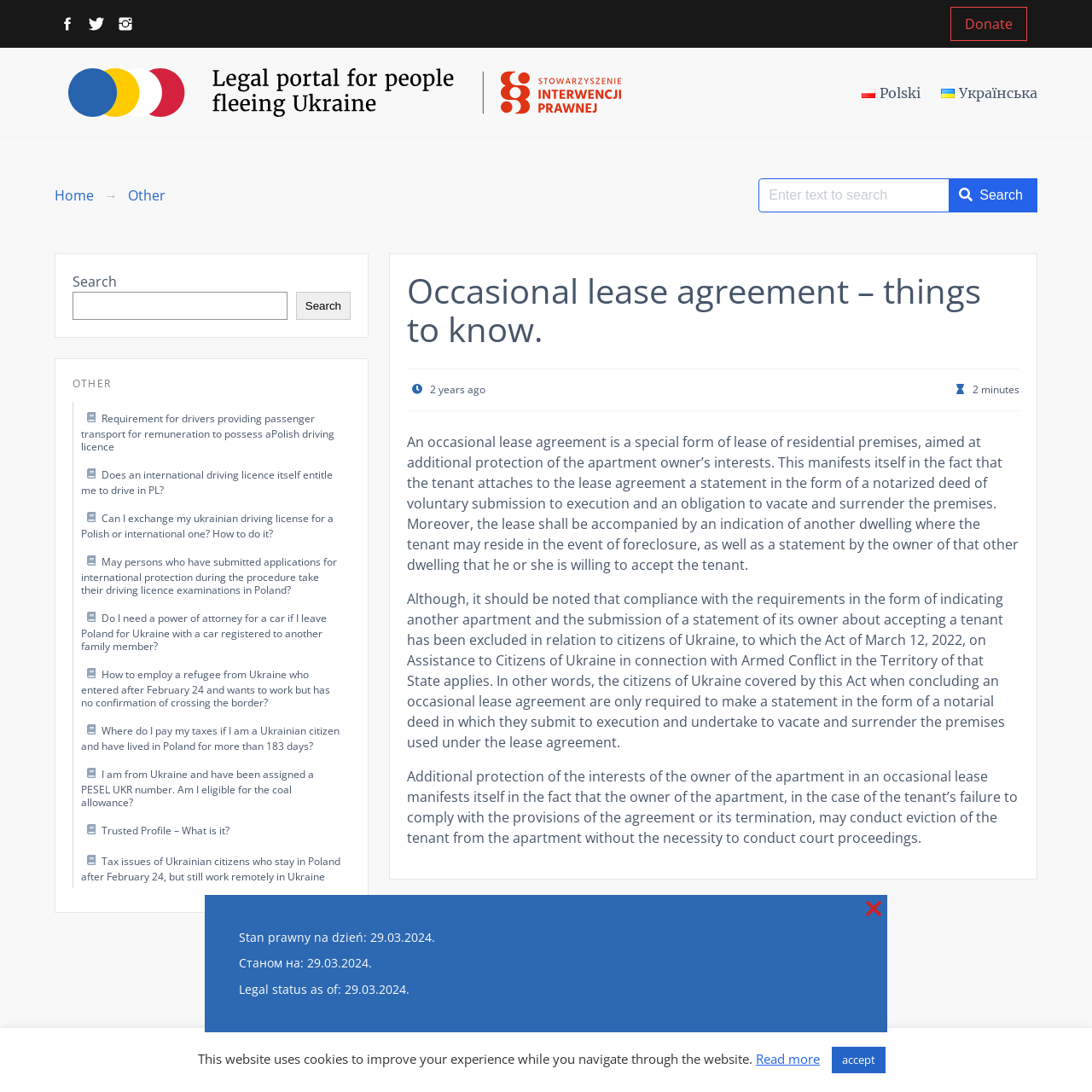Could you provide the bounding box coordinates for the portion of the screen to click to complete this instruction: "Go to Home page"?

[0.05, 0.17, 0.095, 0.188]